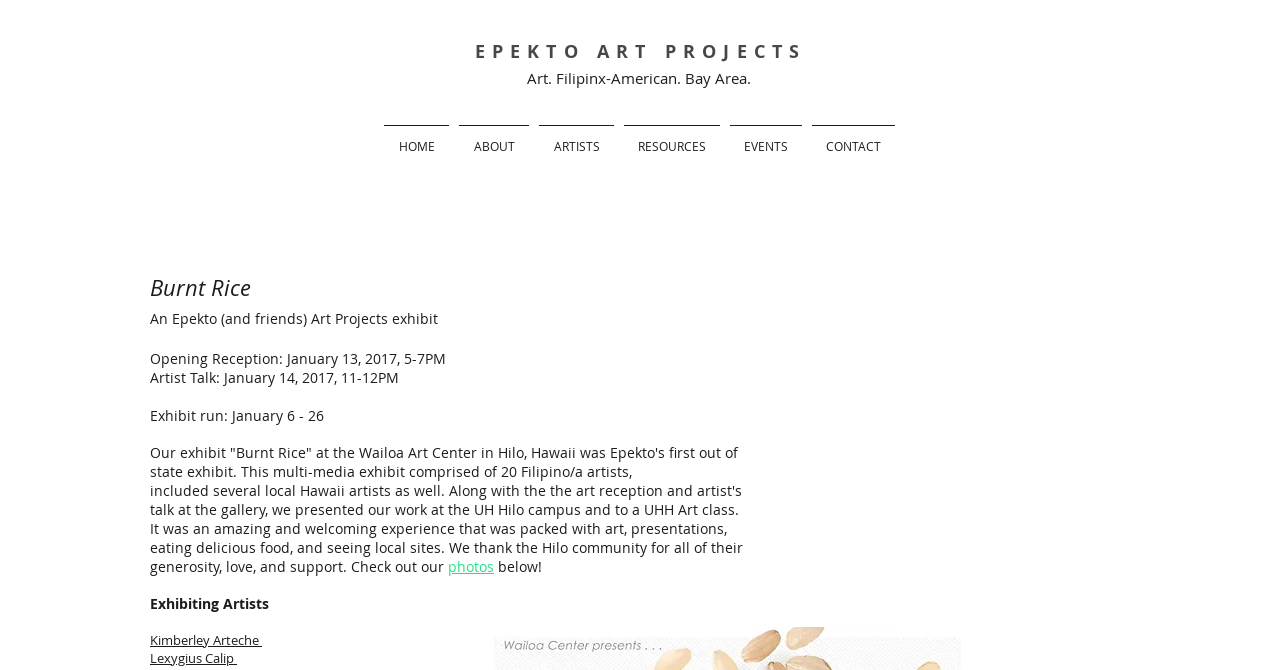Use a single word or phrase to answer the question:
How many exhibiting artists are listed?

2